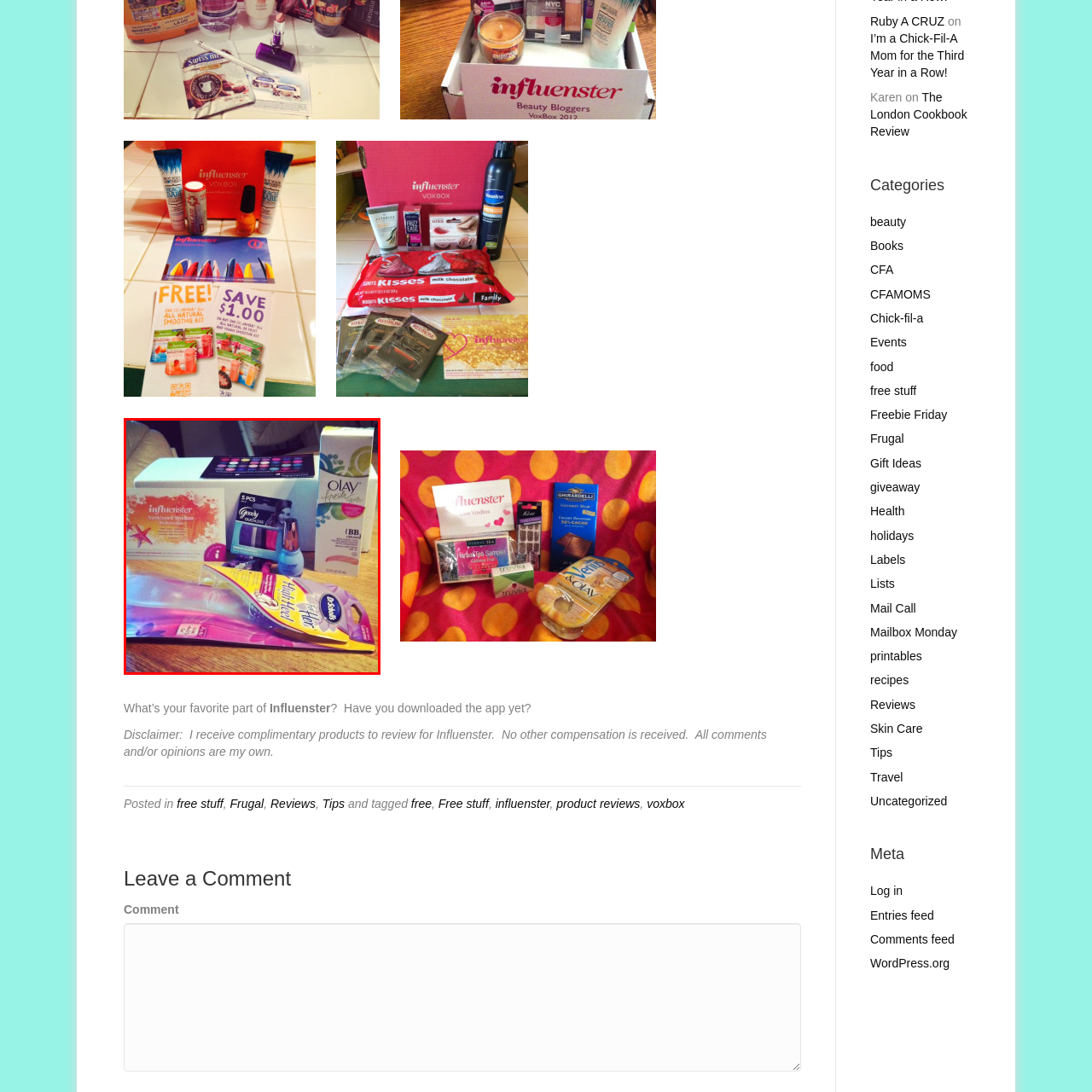Analyze the picture within the red frame, How many hair accessories are included? 
Provide a one-word or one-phrase response.

Five